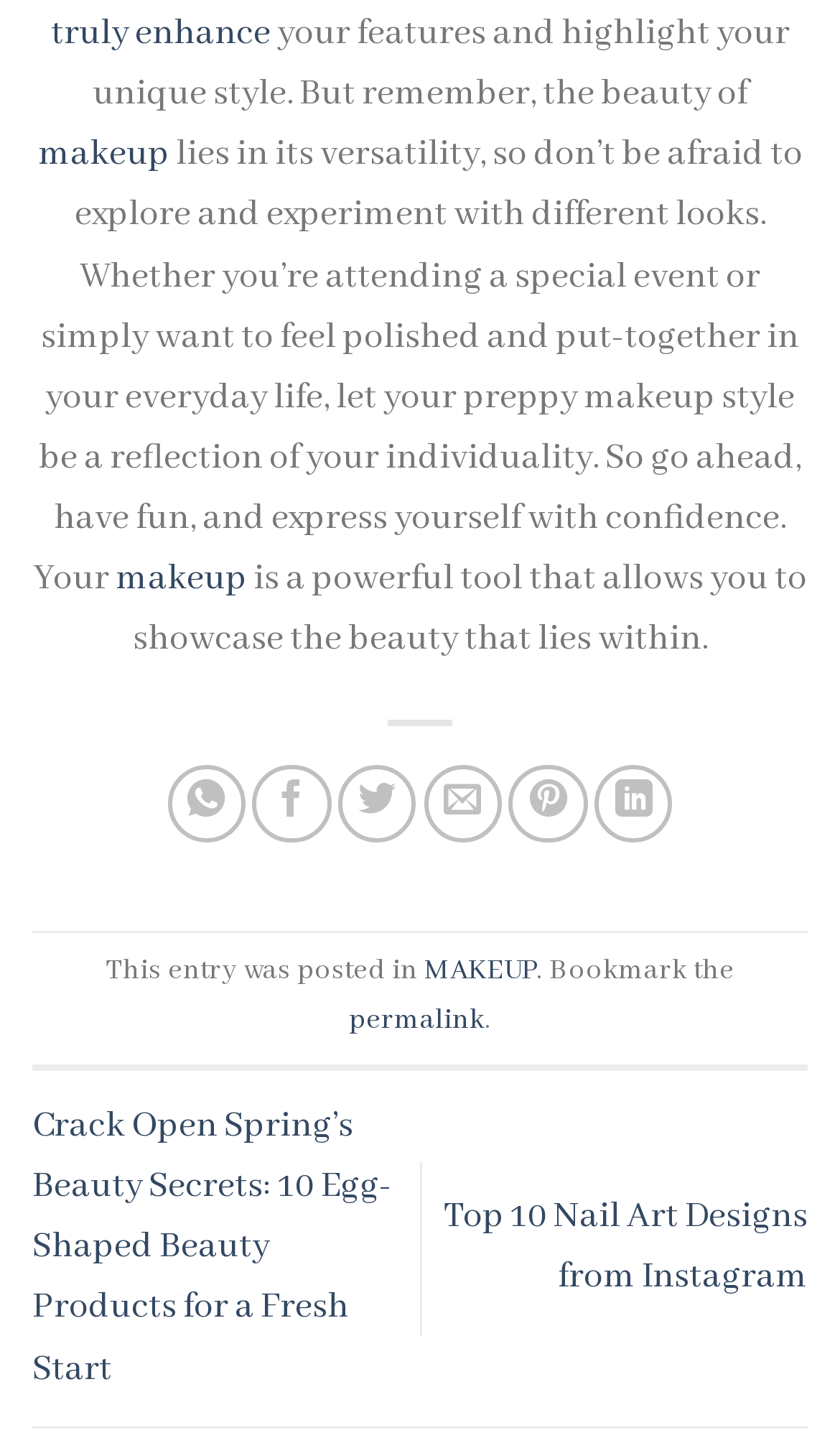Identify the bounding box coordinates of the clickable section necessary to follow the following instruction: "View the 'Top 10 Nail Art Designs from Instagram' article". The coordinates should be presented as four float numbers from 0 to 1, i.e., [left, top, right, bottom].

[0.528, 0.828, 0.962, 0.901]